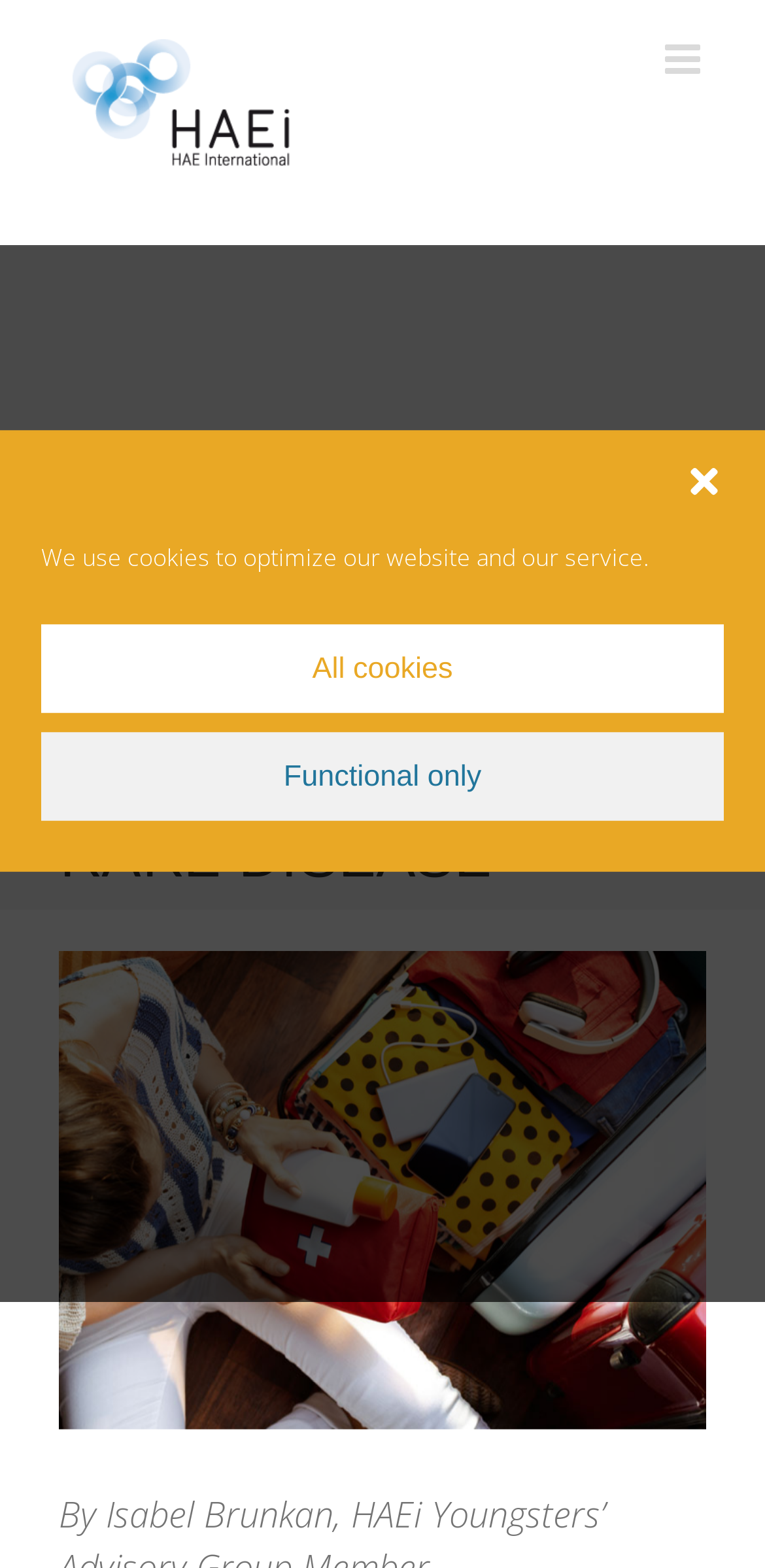Determine the bounding box coordinates of the UI element described by: "Toggle navigation".

None